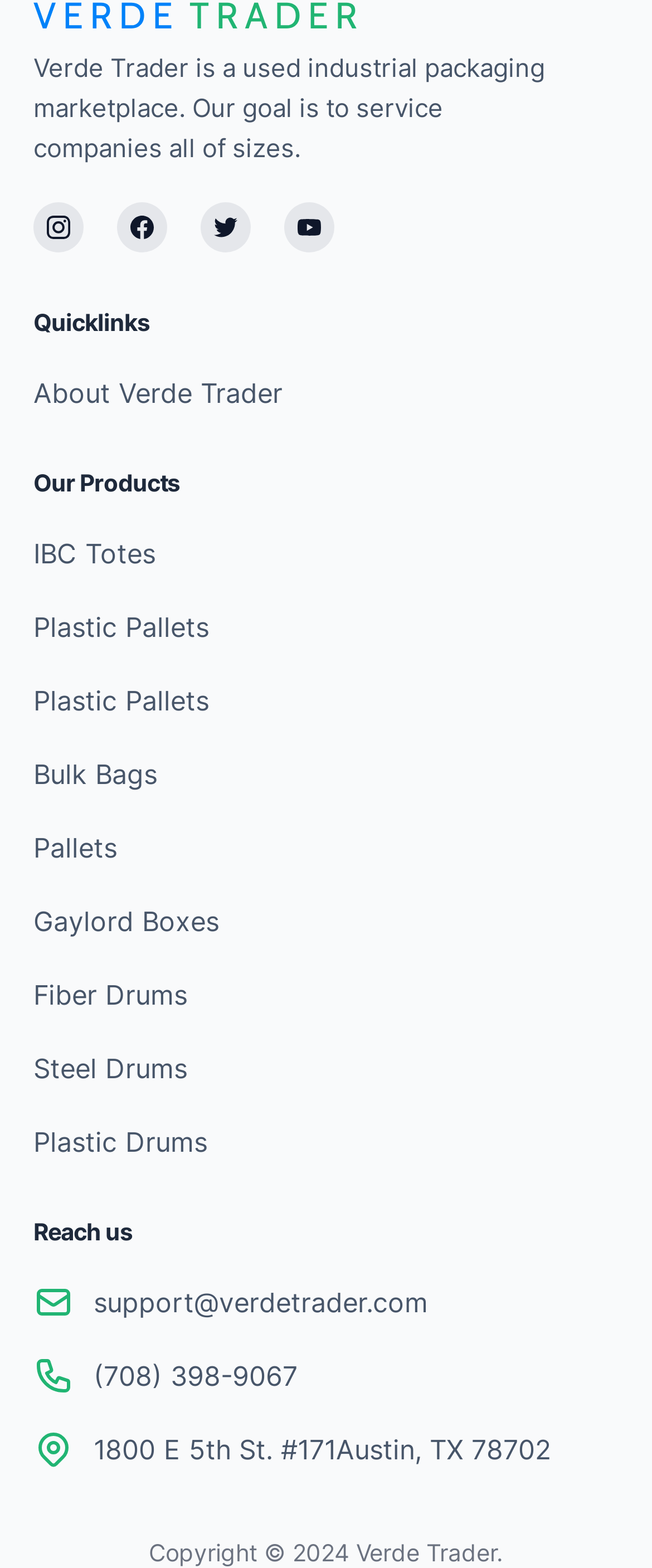Provide the bounding box coordinates for the specified HTML element described in this description: "Plastic Pallets". The coordinates should be four float numbers ranging from 0 to 1, in the format [left, top, right, bottom].

[0.051, 0.387, 0.949, 0.413]